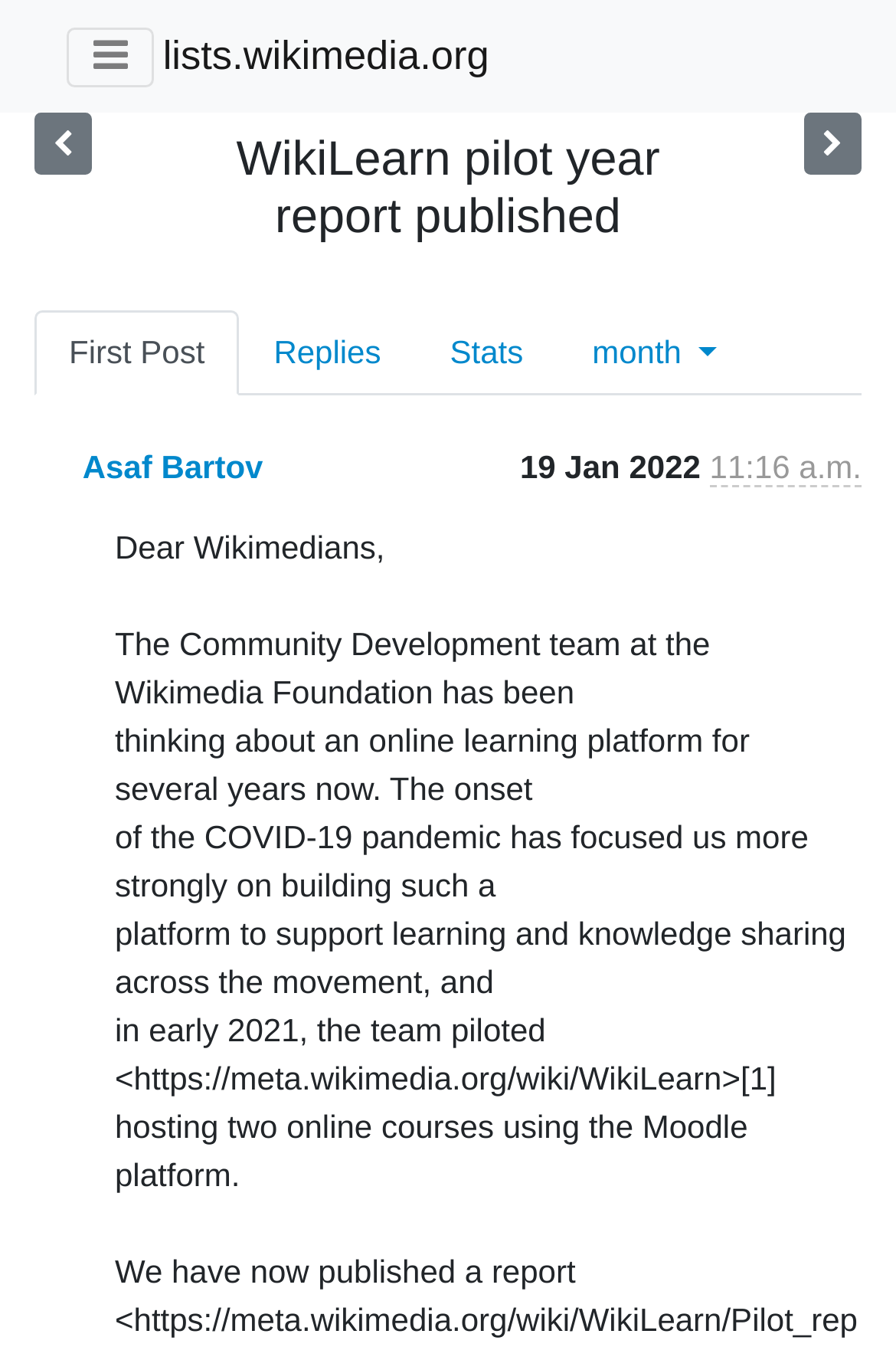What is the sender's time?
Refer to the screenshot and respond with a concise word or phrase.

Jan. 19, 2022, 1:16 p.m.